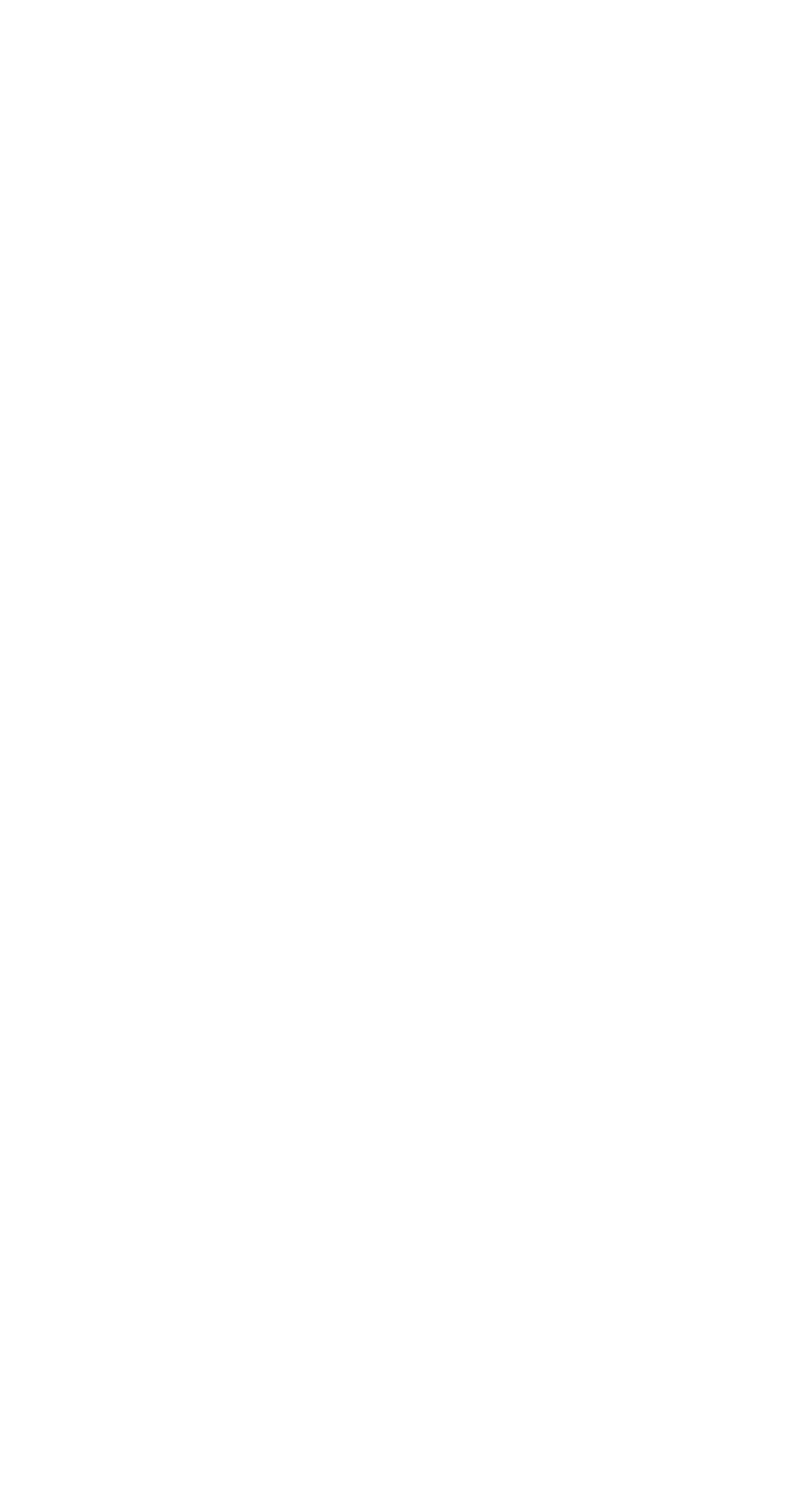Please determine the bounding box coordinates of the element's region to click for the following instruction: "Enter email address".

[0.051, 0.125, 0.949, 0.179]